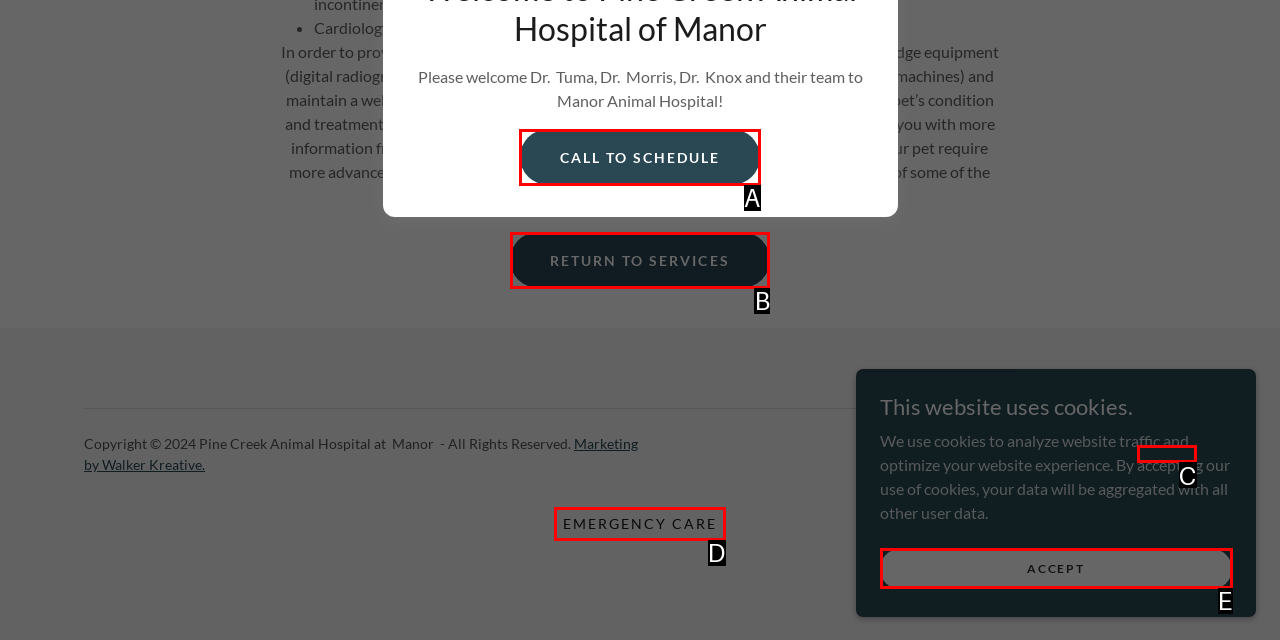Find the option that aligns with: Accept
Provide the letter of the corresponding option.

E